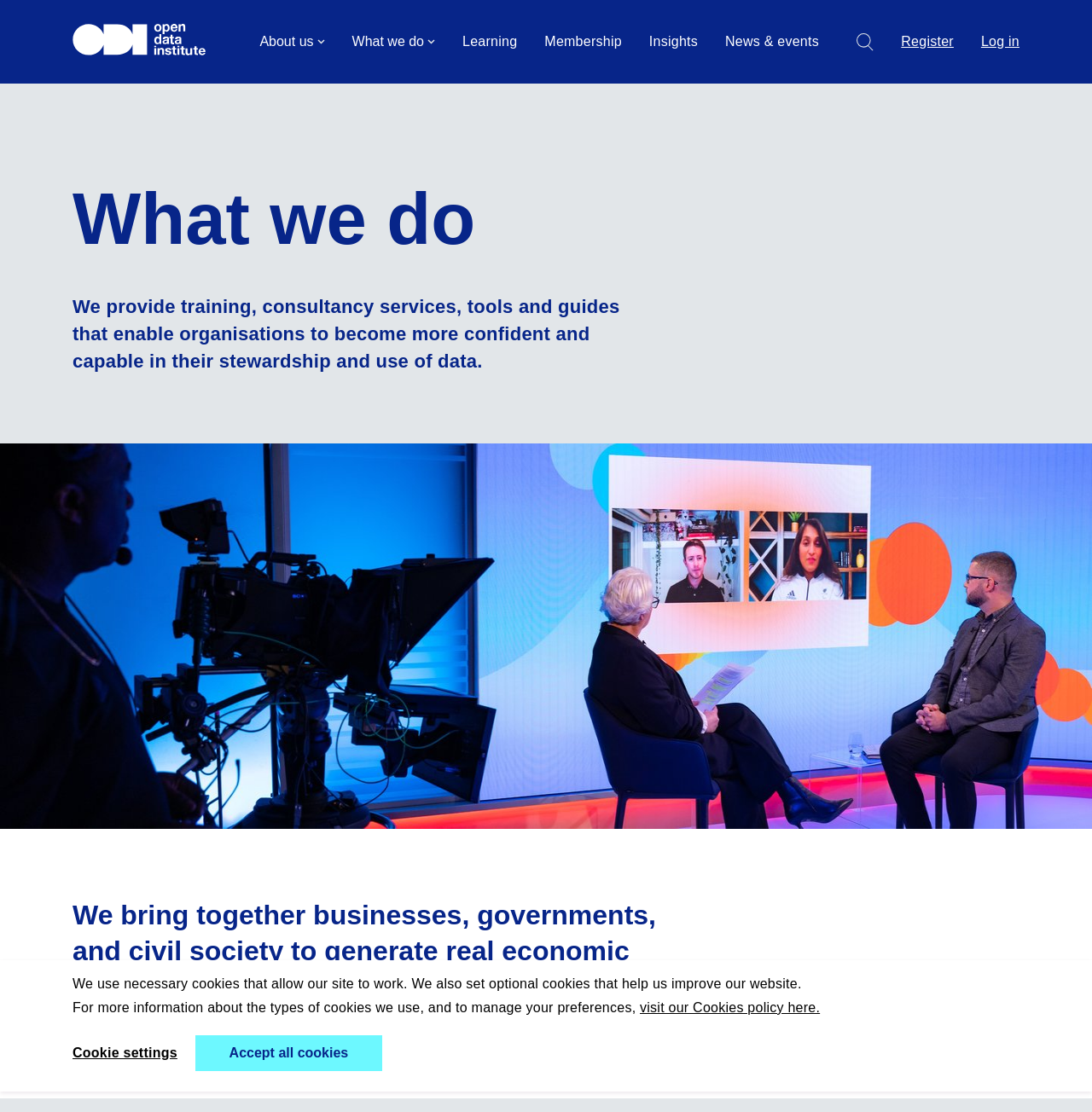Find the bounding box coordinates of the clickable region needed to perform the following instruction: "go to home page". The coordinates should be provided as four float numbers between 0 and 1, i.e., [left, top, right, bottom].

[0.066, 0.021, 0.203, 0.054]